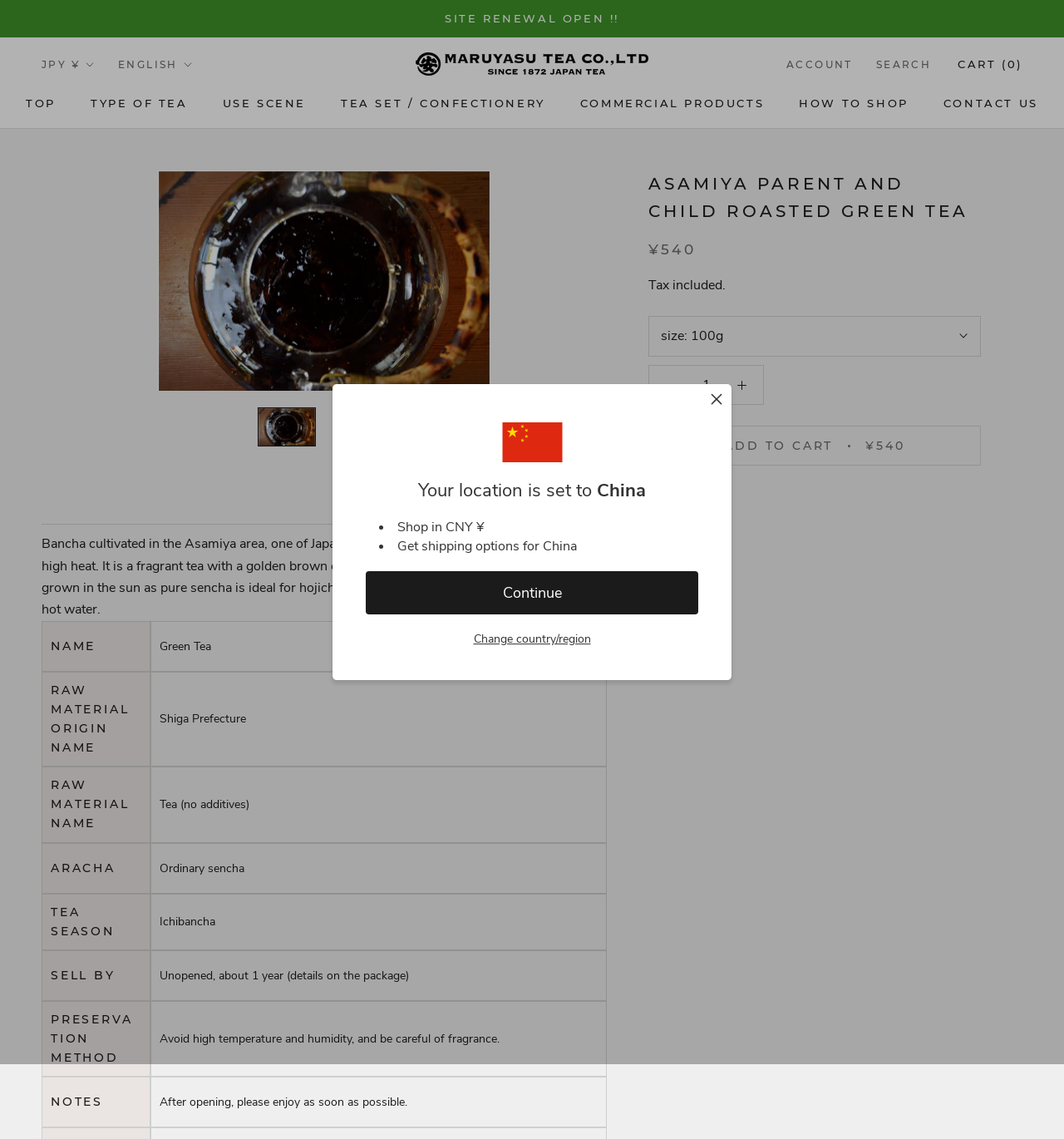What is the price of the tea?
Respond to the question with a single word or phrase according to the image.

¥540